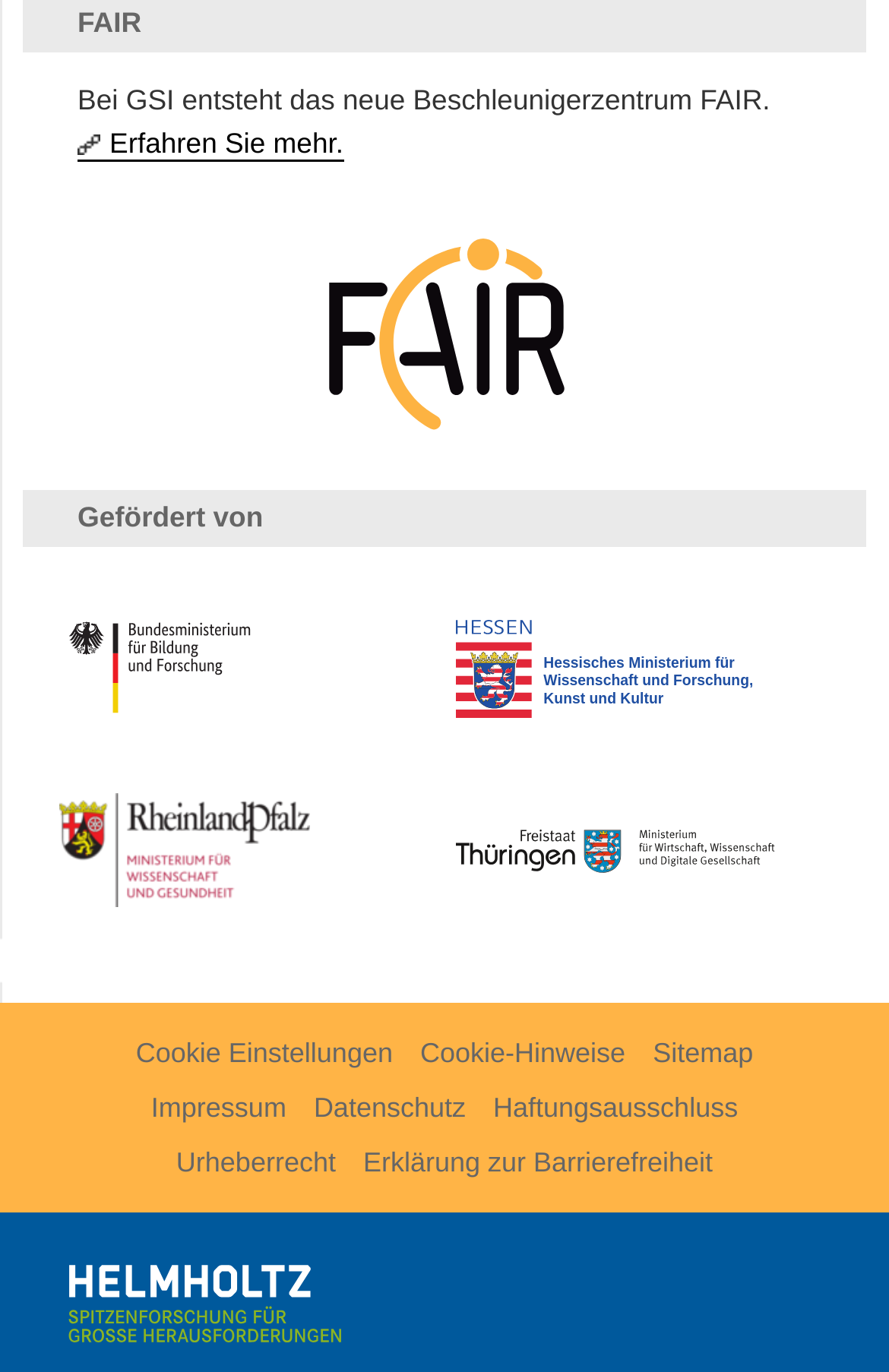How many links are there in the footer section?
Using the image, answer in one word or phrase.

8